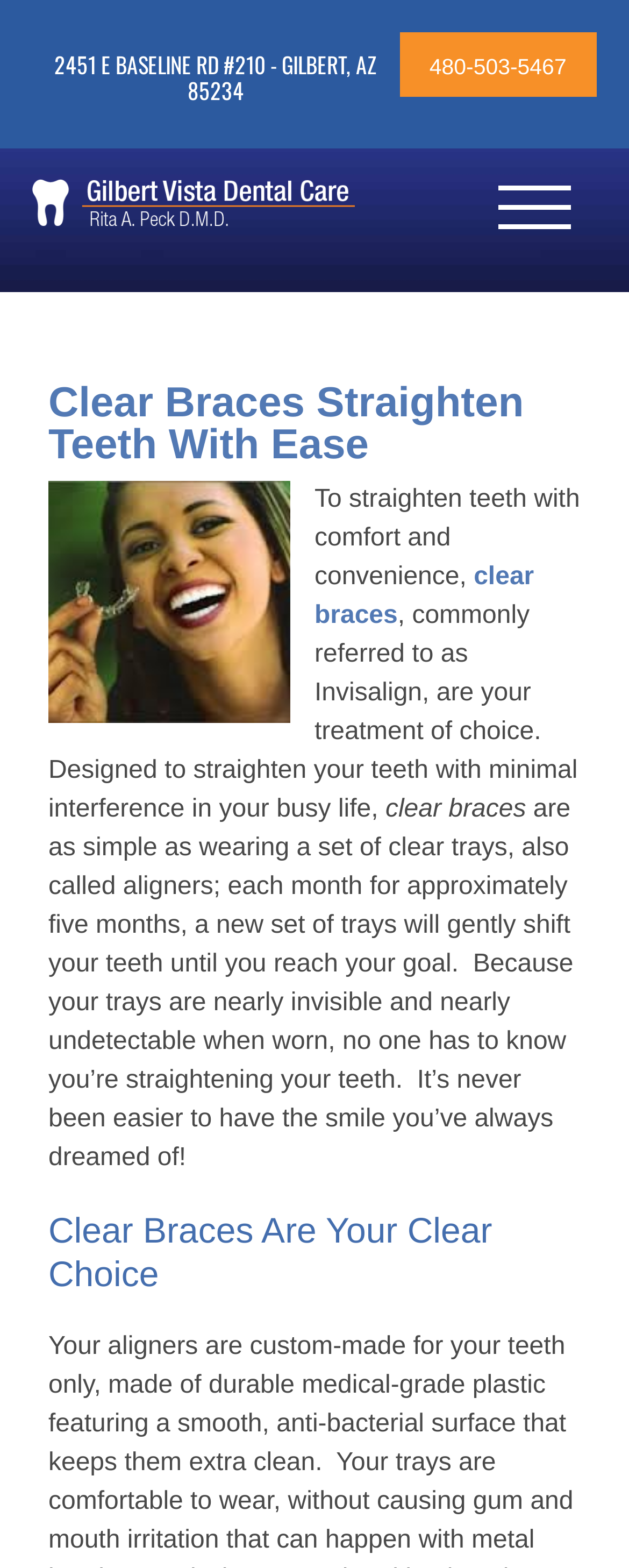Respond to the question with just a single word or phrase: 
How long does the clear braces treatment take?

approximately five months